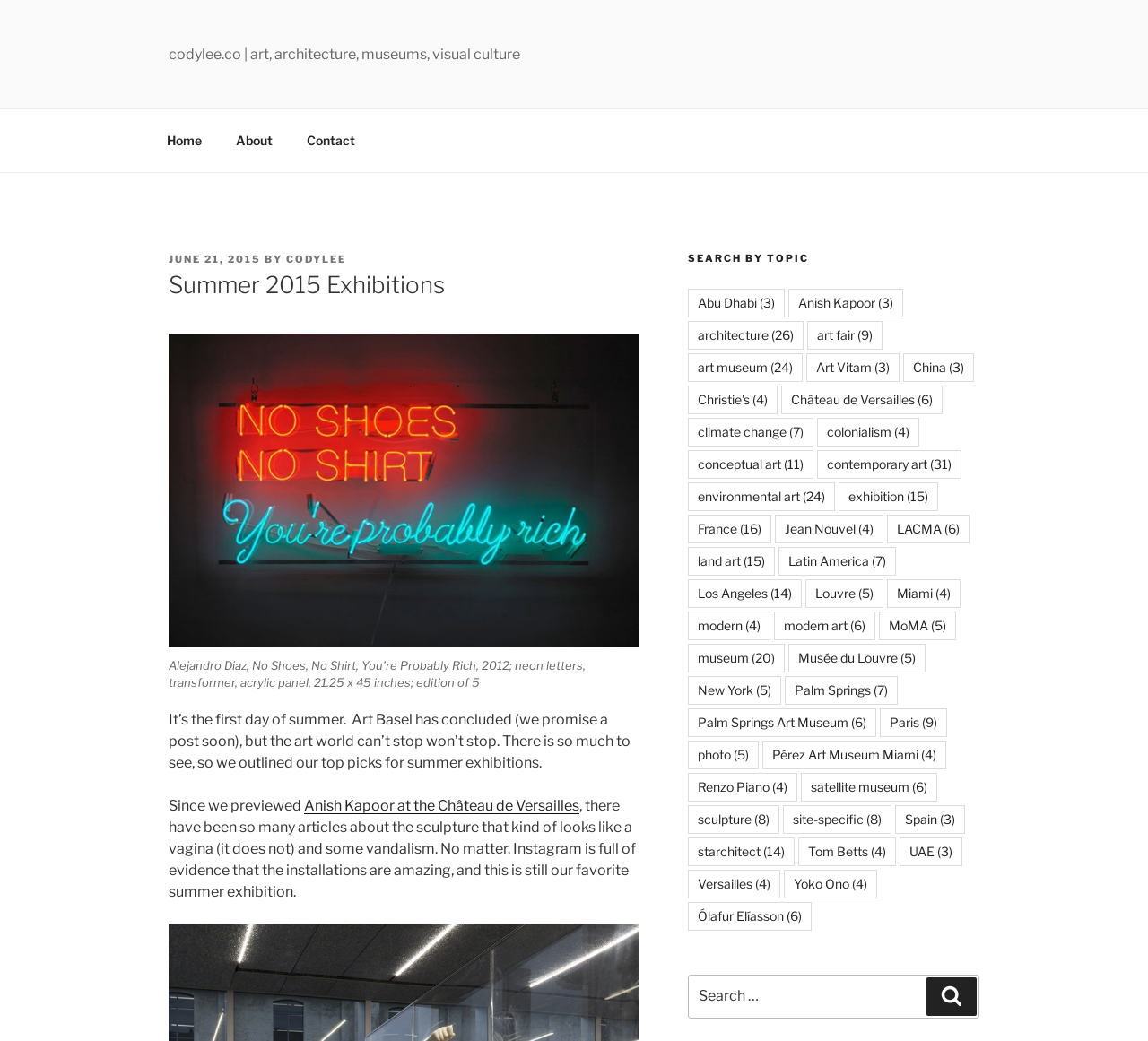Who is the author of the blog post?
Please provide a comprehensive answer based on the contents of the image.

The author of the blog post can be found in the link element with the text 'CODYLEE' which is located near the 'POSTED ON' and 'JUNE 21, 2015' text.